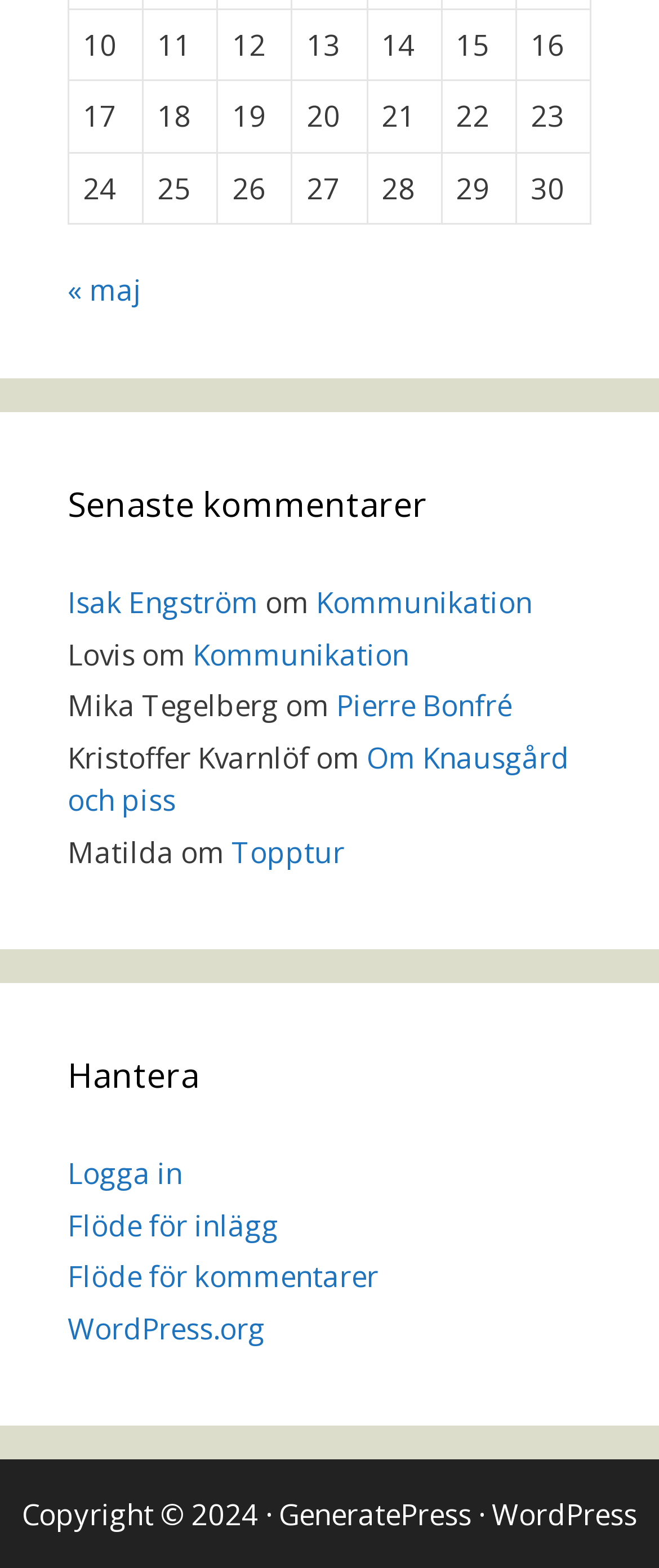Pinpoint the bounding box coordinates for the area that should be clicked to perform the following instruction: "Check copyright information".

[0.033, 0.954, 0.392, 0.979]